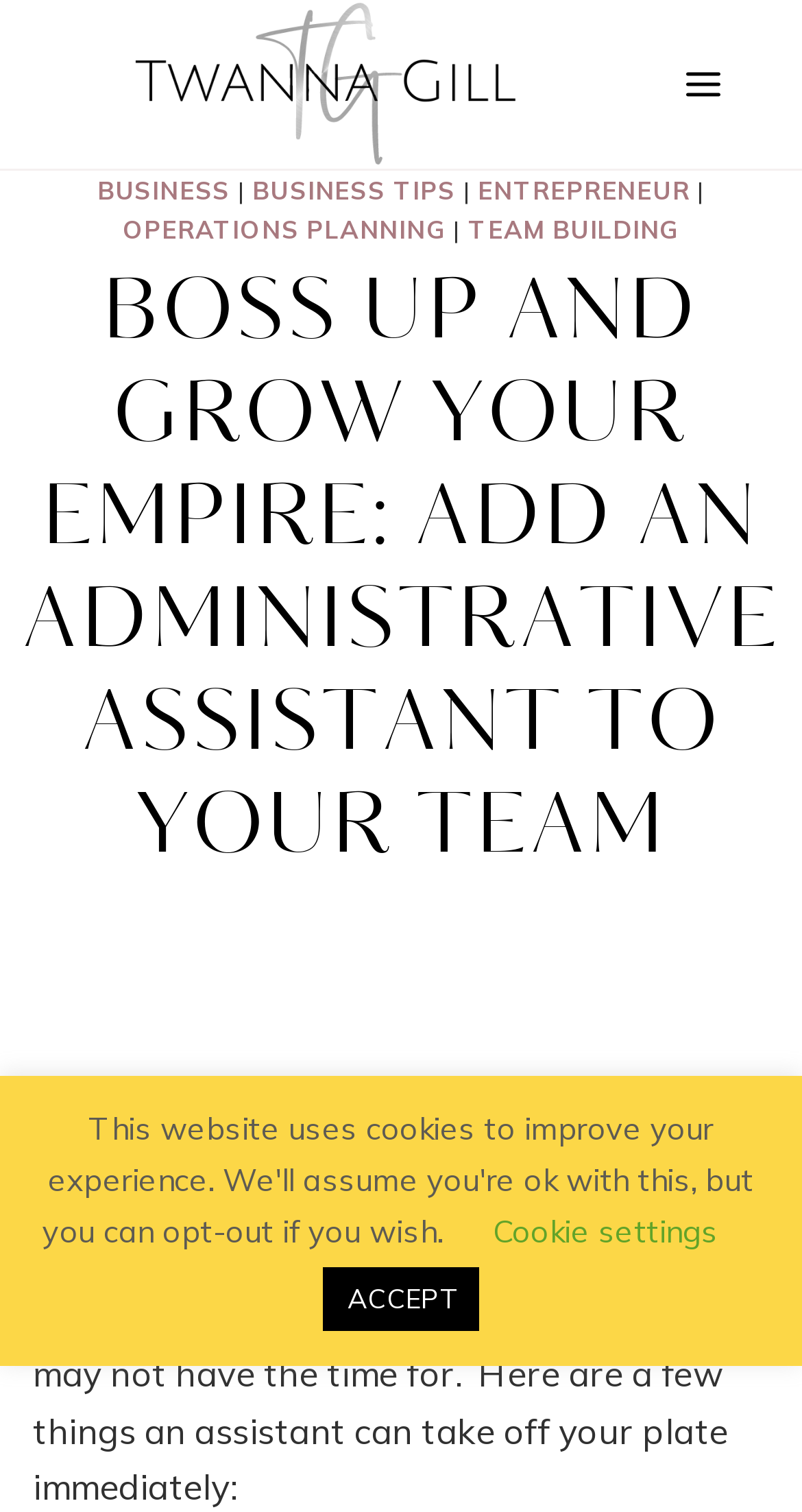Identify the webpage's primary heading and generate its text.

BOSS UP AND GROW YOUR EMPIRE: ADD AN ADMINISTRATIVE ASSISTANT TO YOUR TEAM